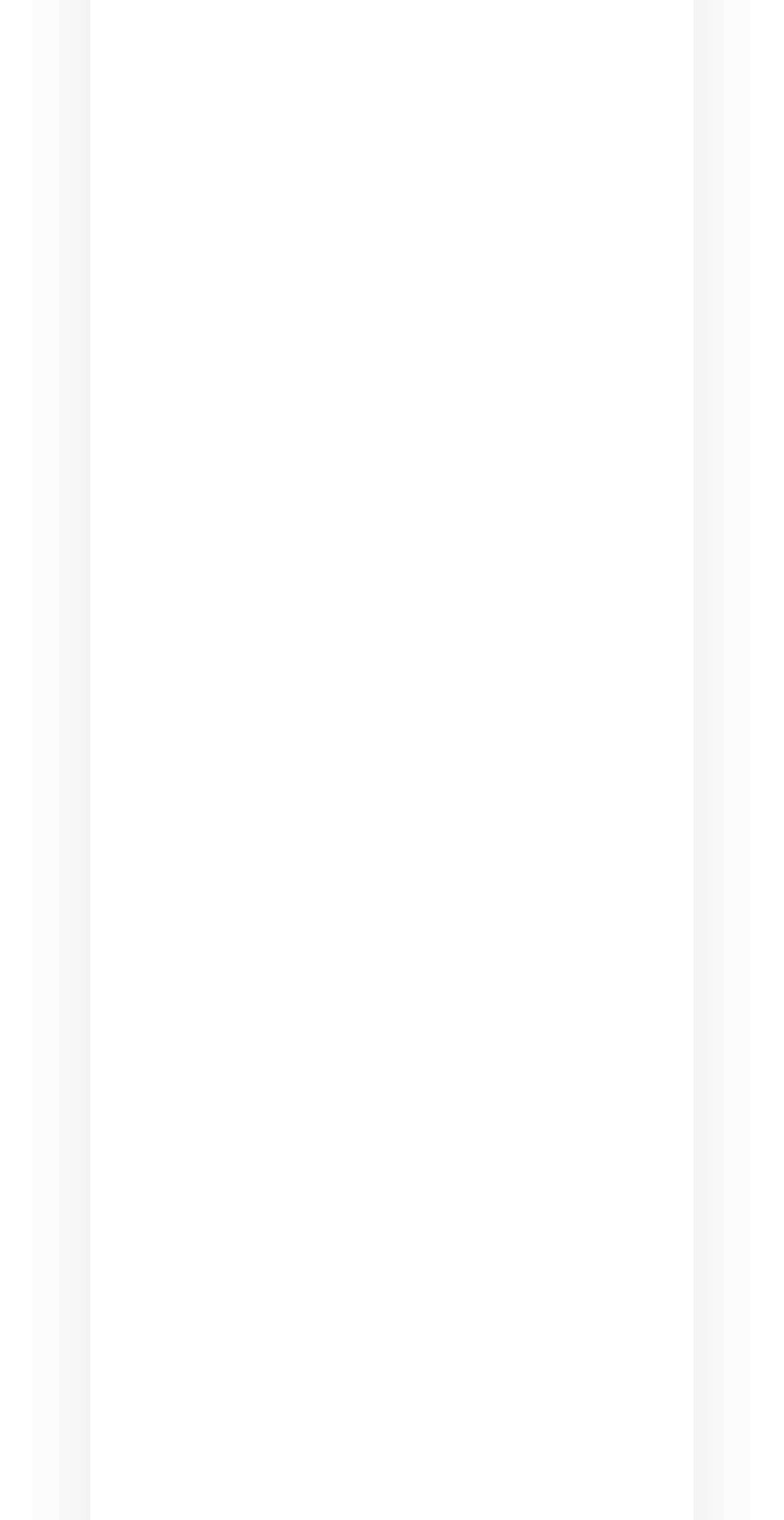Please determine the bounding box coordinates of the section I need to click to accomplish this instruction: "explore freomy".

[0.167, 0.098, 0.297, 0.124]